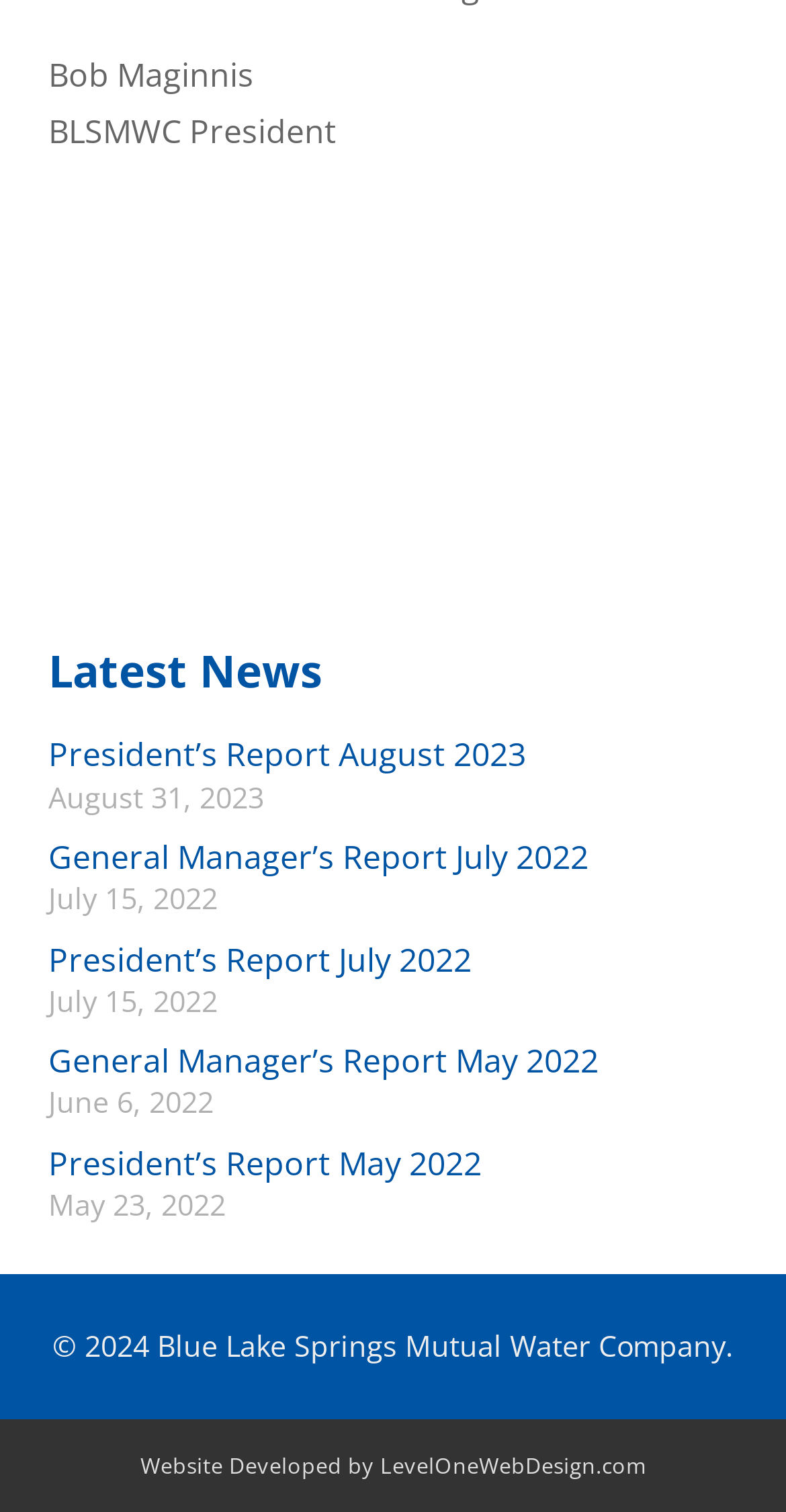What is the copyright year of the website?
Provide a detailed and well-explained answer to the question.

The answer can be found by looking at the bottom of the webpage, where it says '© 2024', indicating that the copyright year of the website is 2024.